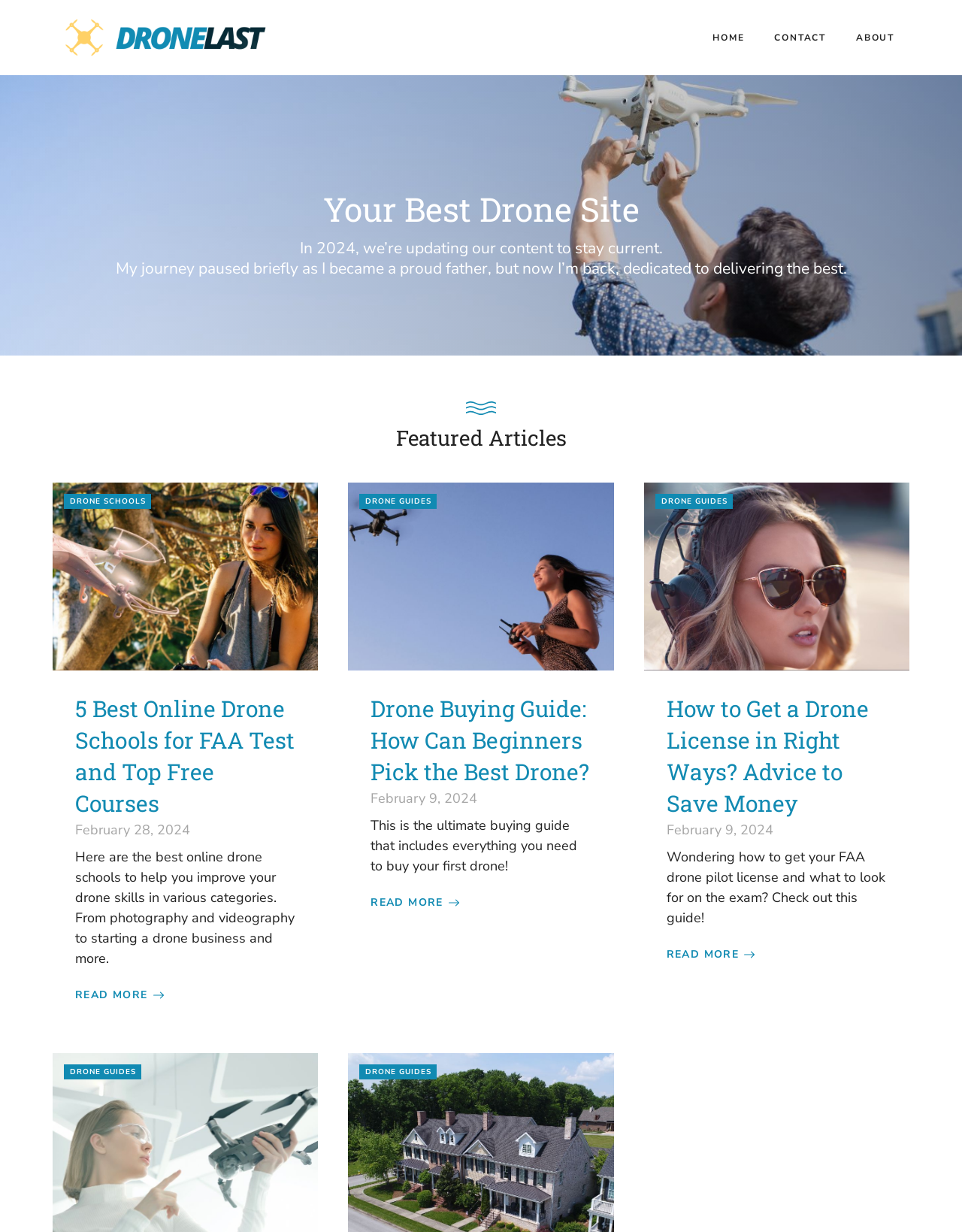Please identify the bounding box coordinates of where to click in order to follow the instruction: "Click the 'Donate' button".

None